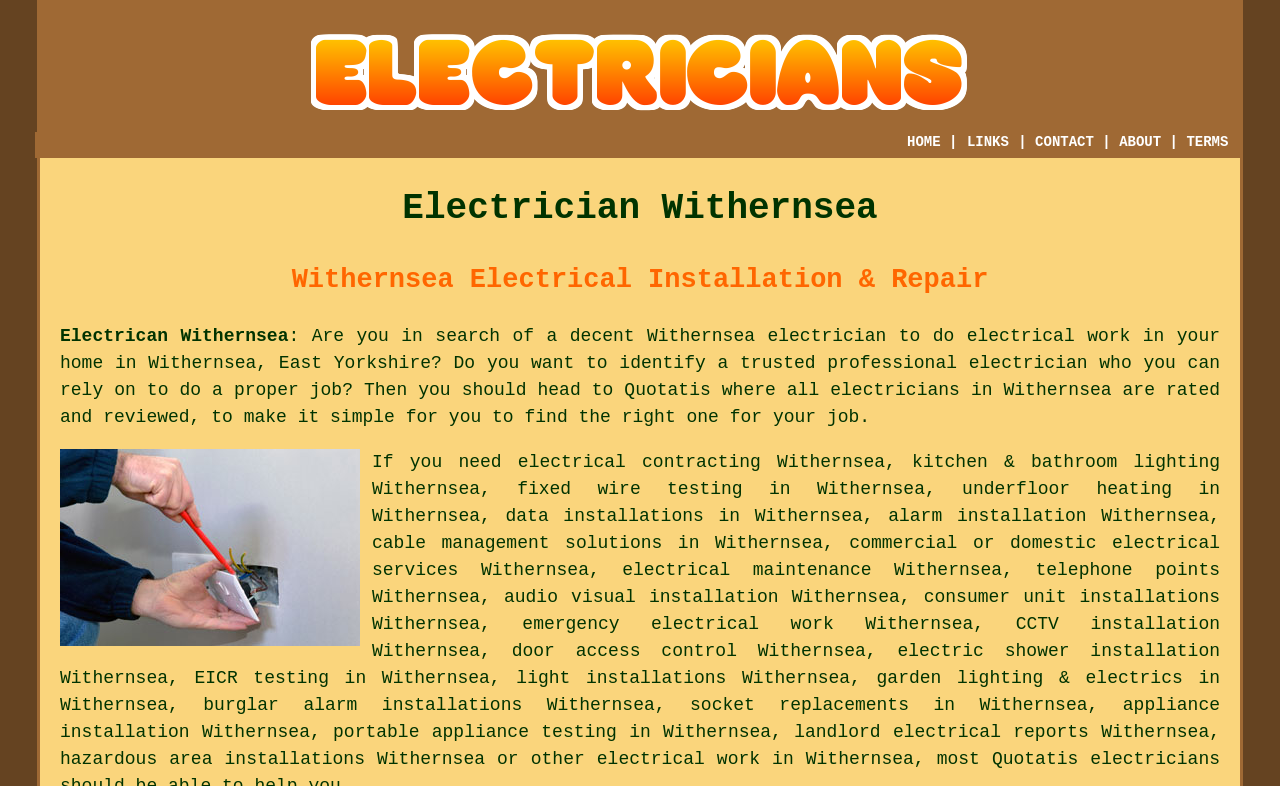Please provide a detailed answer to the question below based on the screenshot: 
What is the purpose of the Quotatis website?

According to the webpage description, Quotatis is a website where all electricians in Withernsea are rated and reviewed, making it simple for users to find the right one for their job, implying that the purpose of the website is to help users find a trusted electrician.